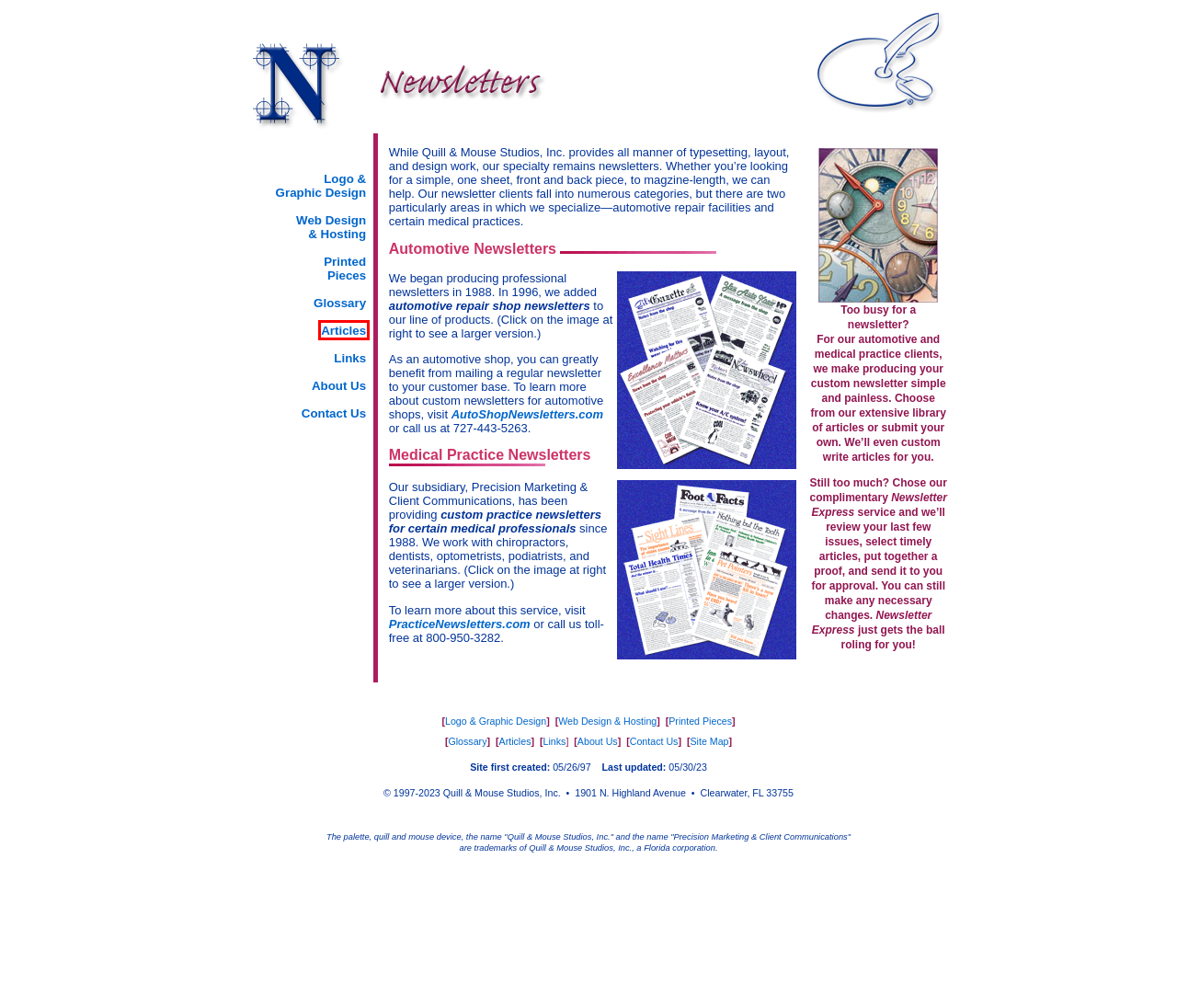You are provided with a screenshot of a webpage that has a red bounding box highlighting a UI element. Choose the most accurate webpage description that matches the new webpage after clicking the highlighted element. Here are your choices:
A. Logo Design by Quill & Mouse Studios, Inc.
B. Quill & Mouse Studios, Inc.
C. Contact Quill & Mouse Studios, Inc.
D. About Quill & Mouse Studios, Inc.
E. Quill & Mouse Studios, Inc. -- Glossary
F. Websites by Quill & Mouse Studios, Inc.
G. Quill & Mouse Studios, Inc. -- Articles
H. Printed Pieces by Quill & Mouse Studios, Inc.

G